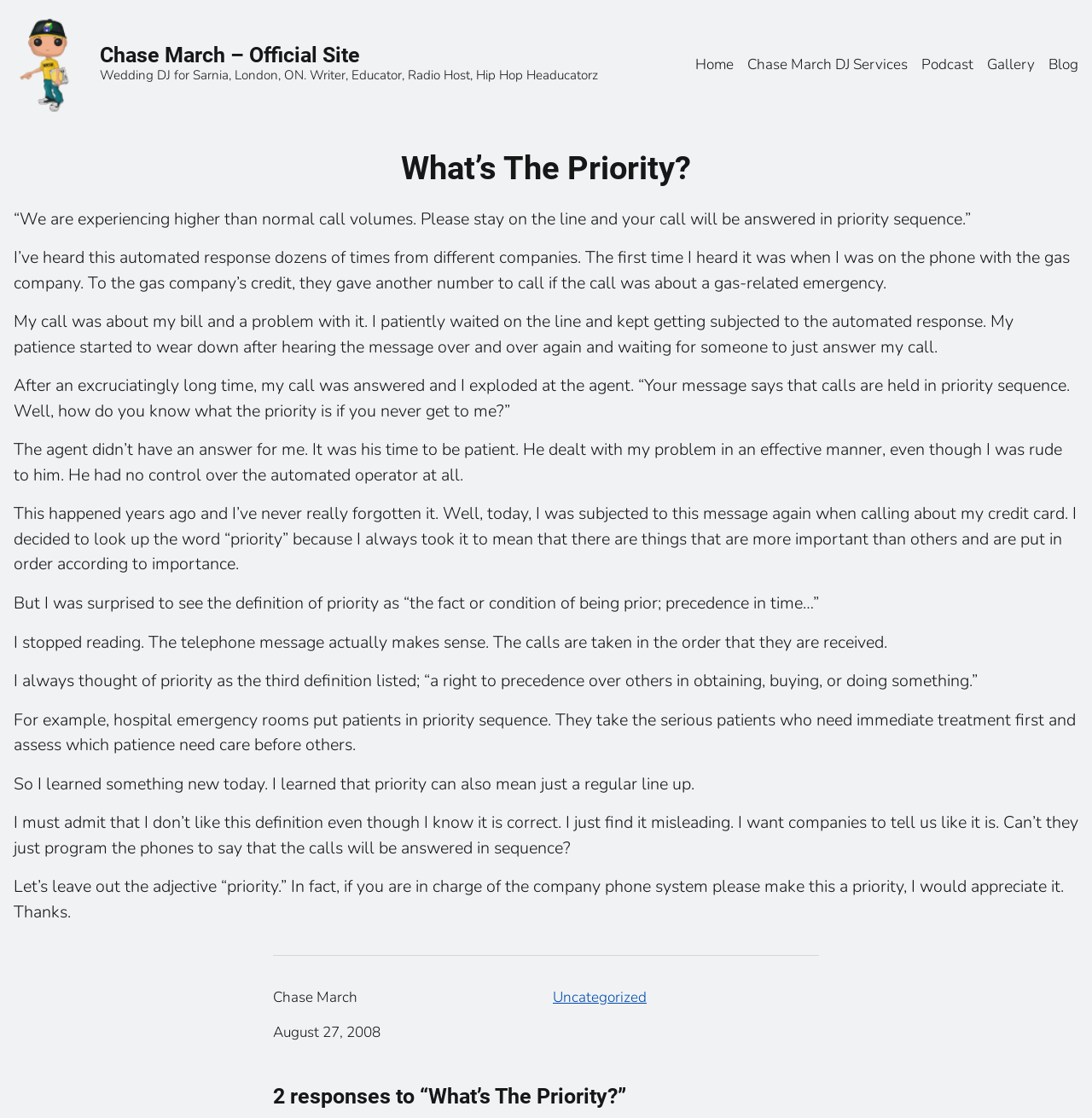Using the details in the image, give a detailed response to the question below:
What is the author's profession?

The author's profession can be determined by reading the text 'Wedding DJ for Sarnia, London, ON. Writer, Educator, Radio Host, Hip Hop Headucatorz' which is located below the heading 'Chase March – Official Site'.